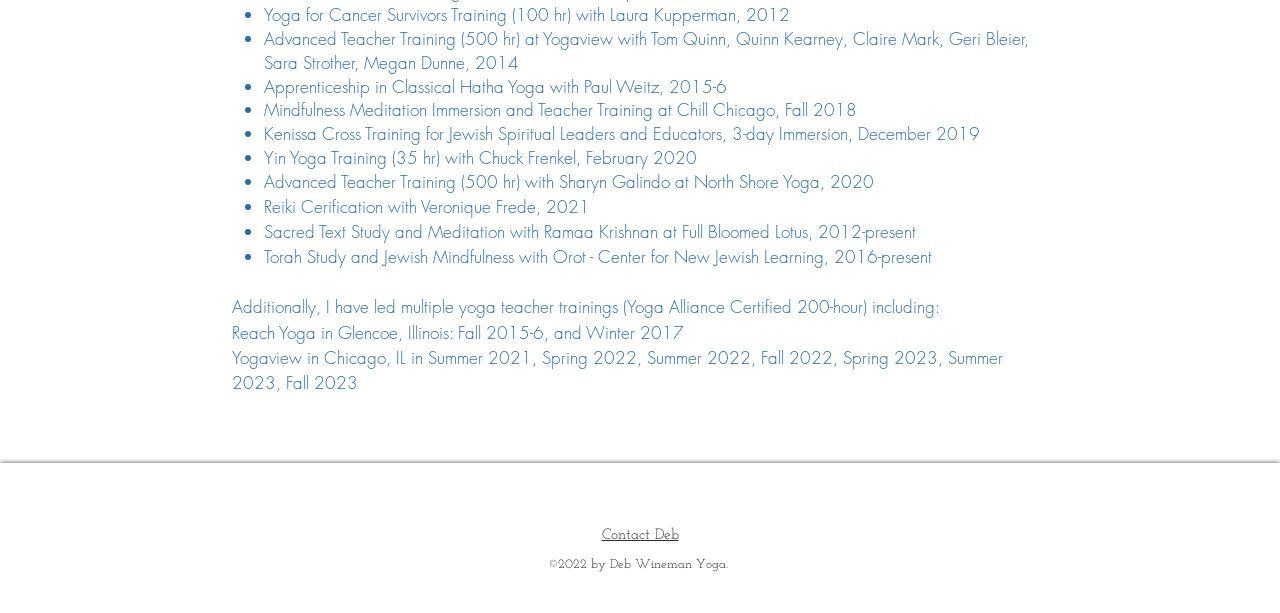Provide a short answer using a single word or phrase for the following question: 
What type of certification did the person receive in 2021?

Reiki Certification